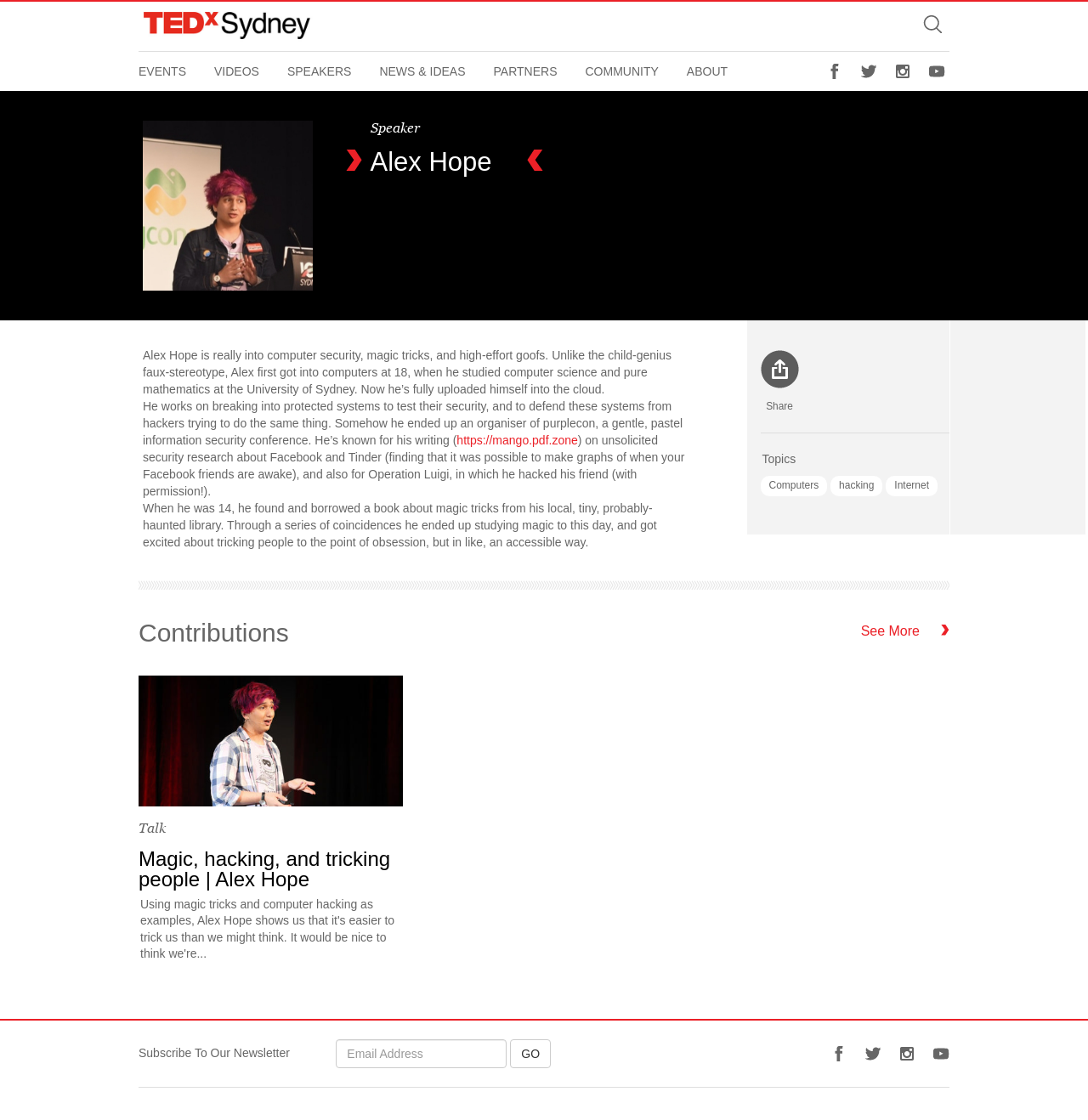Locate the bounding box coordinates of the element I should click to achieve the following instruction: "Watch Alex Hope's talk".

[0.127, 0.756, 0.359, 0.795]